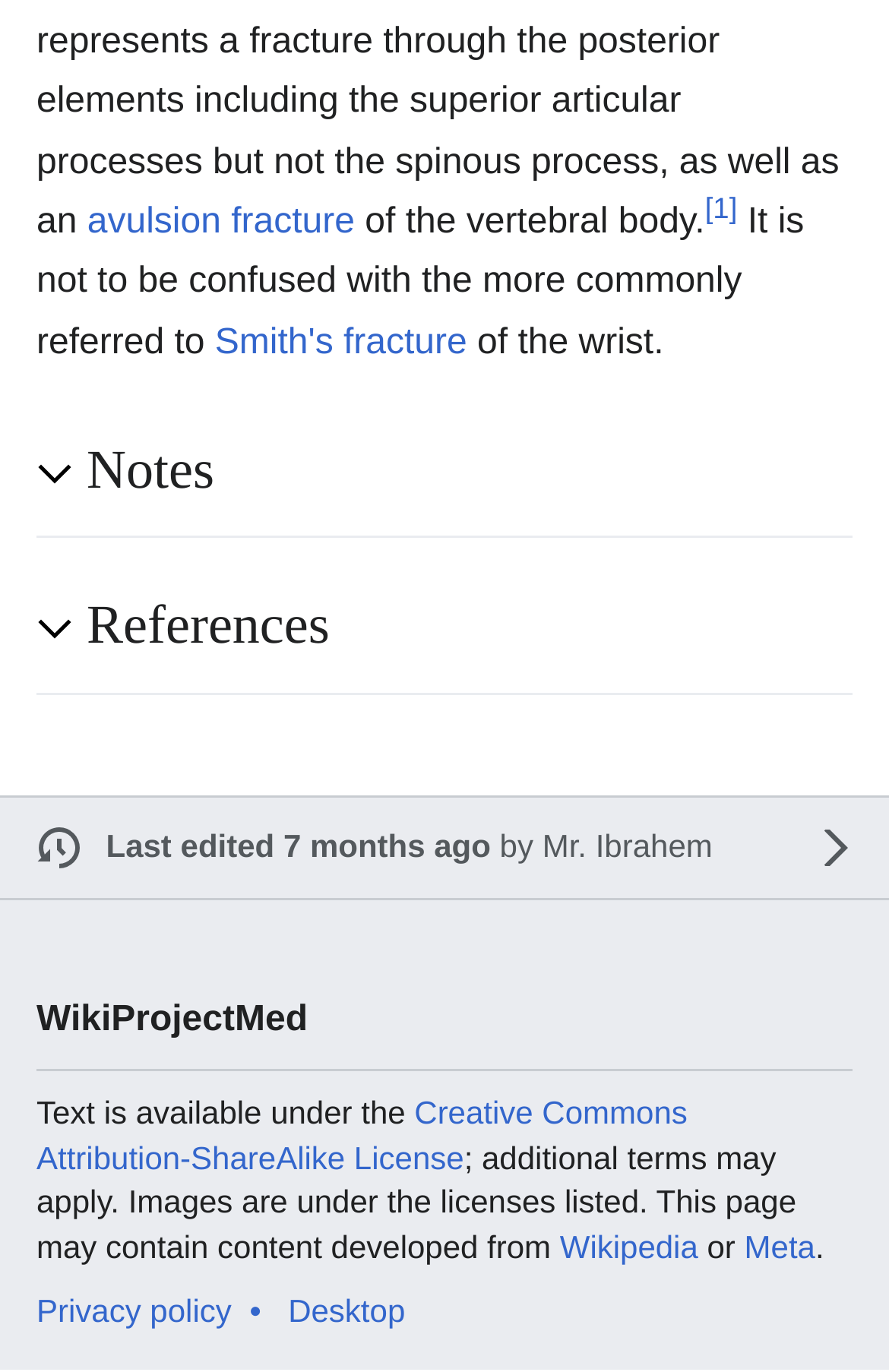Provide the bounding box coordinates of the HTML element this sentence describes: "Meta". The bounding box coordinates consist of four float numbers between 0 and 1, i.e., [left, top, right, bottom].

[0.837, 0.895, 0.917, 0.922]